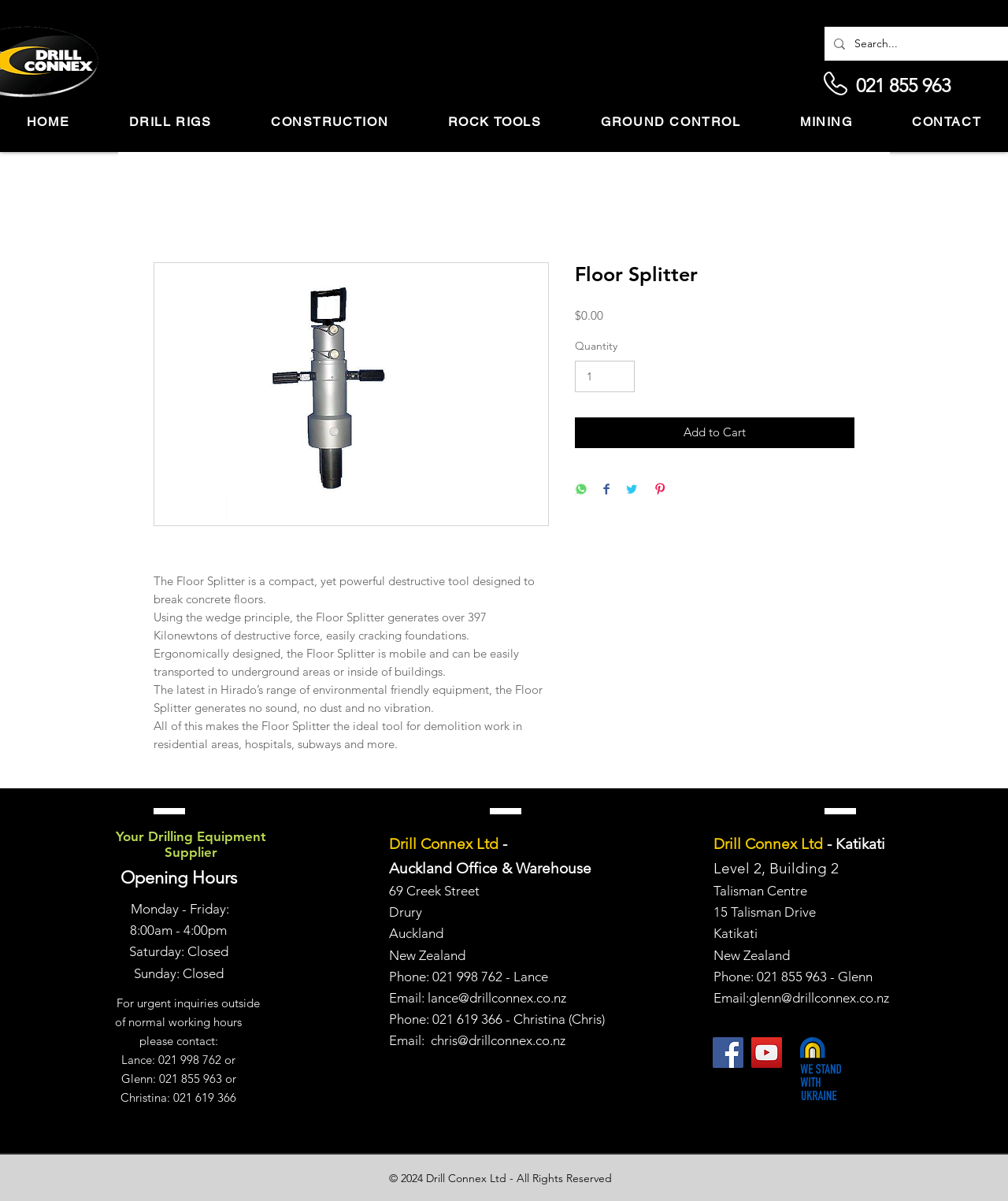How much destructive force does the Floor Splitter generate?
Please give a detailed and elaborate explanation in response to the question.

The Floor Splitter generates over 397 Kilonewtons of destructive force, as mentioned in the product description 'Using the wedge principle, the Floor Splitter generates over 397 Kilonewtons of destructive force, easily cracking foundations'.